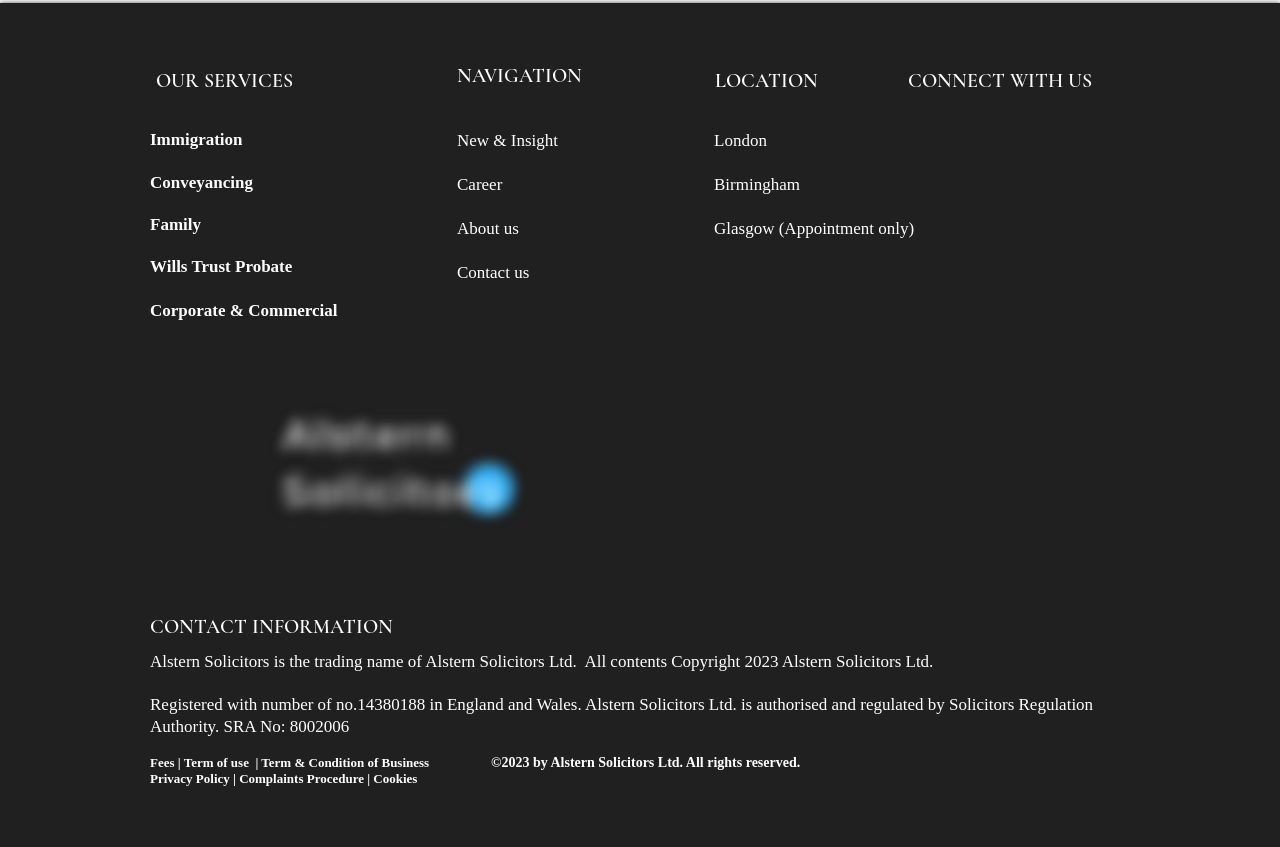What is the regulatory body that authorizes the law firm?
Examine the webpage screenshot and provide an in-depth answer to the question.

I found the answer by looking at the bottom of the webpage, where it says '. is authorised and regulated by Solicitors Regulation Authority. SRA No: 8002006' This suggests that the regulatory body that authorizes the law firm is the Solicitors Regulation Authority.